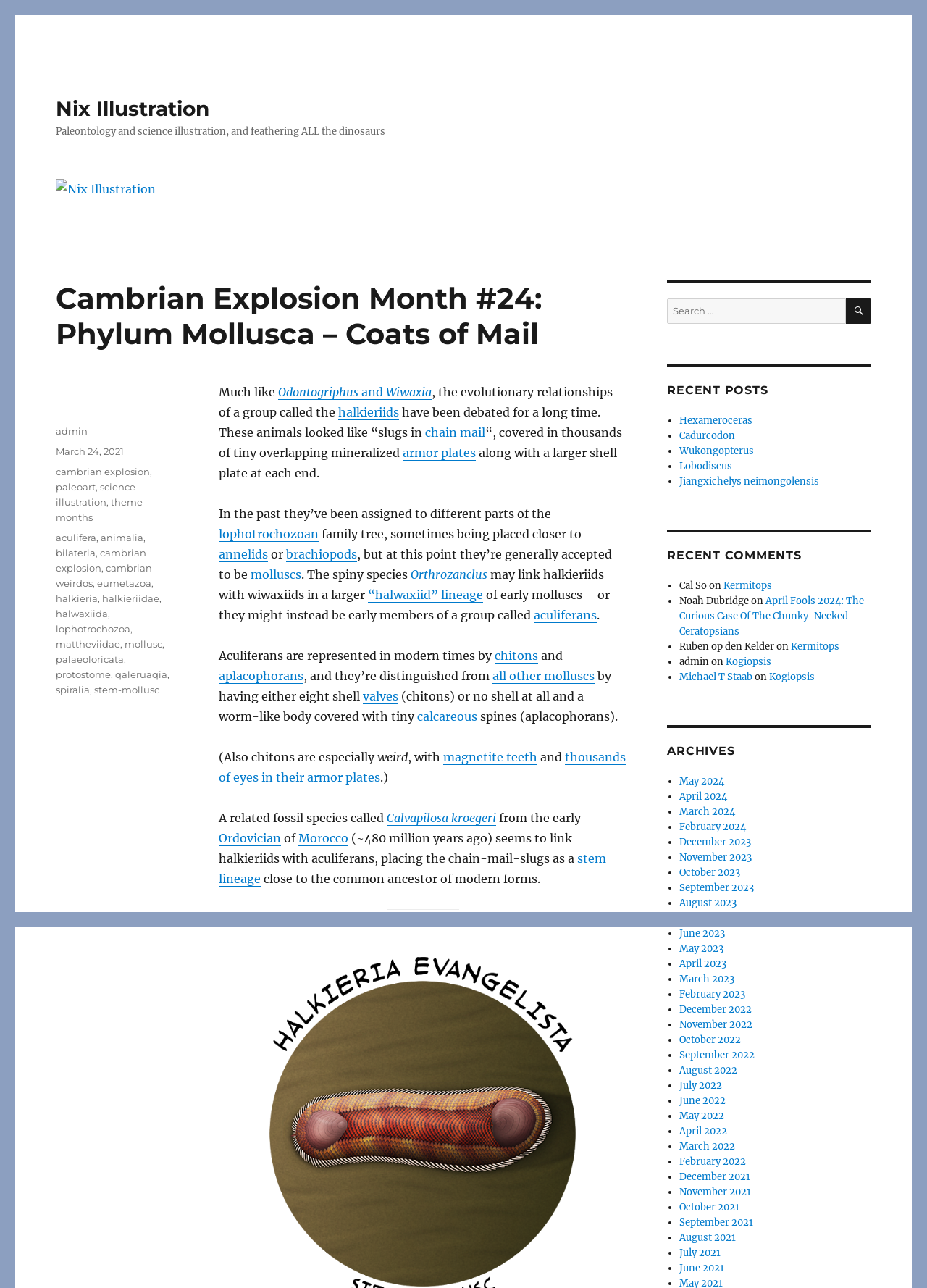What is the date of the article?
Look at the image and respond with a one-word or short phrase answer.

March 24, 2021